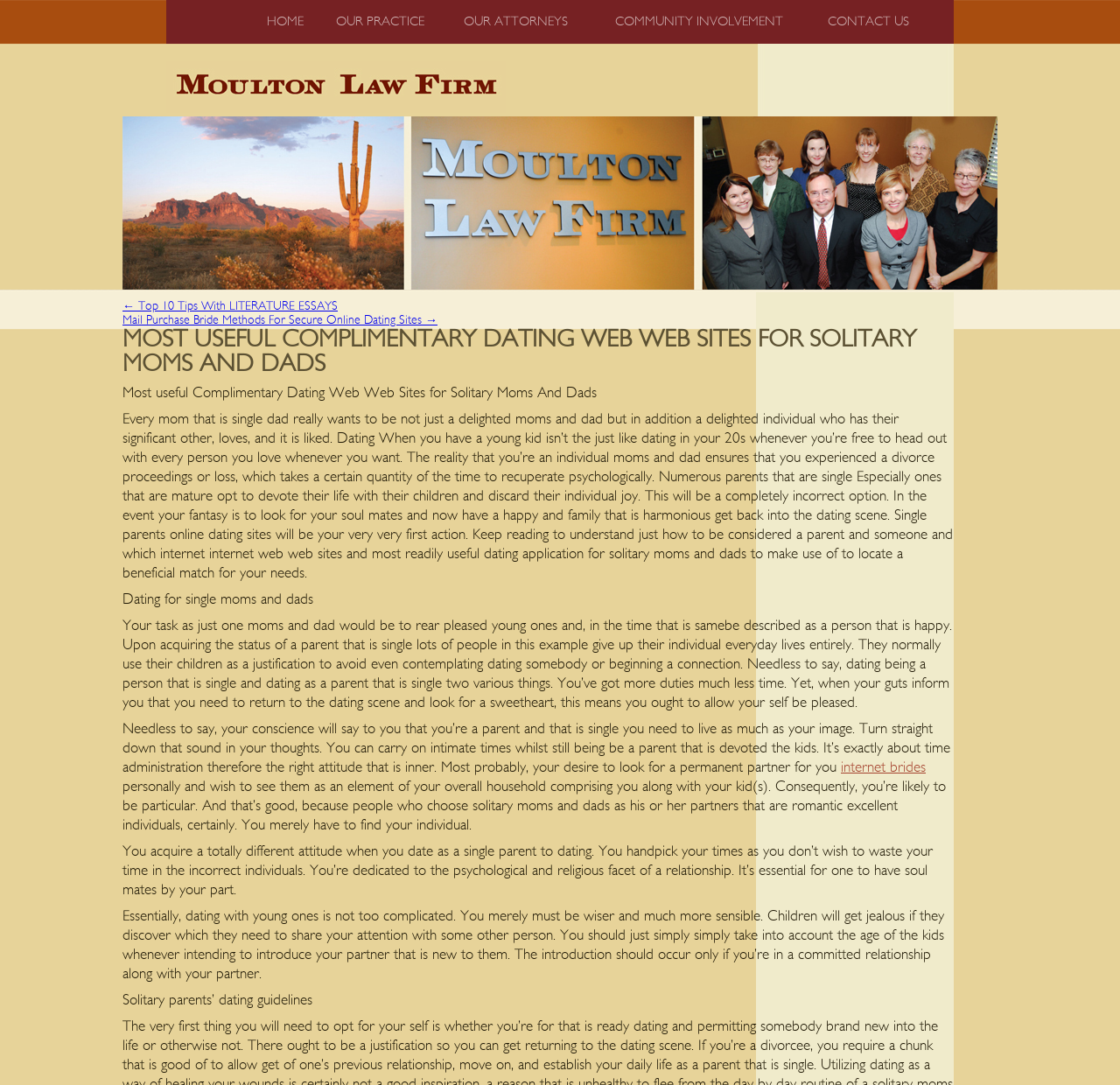Please locate the clickable area by providing the bounding box coordinates to follow this instruction: "Click the HOME link".

[0.234, 0.0, 0.275, 0.04]